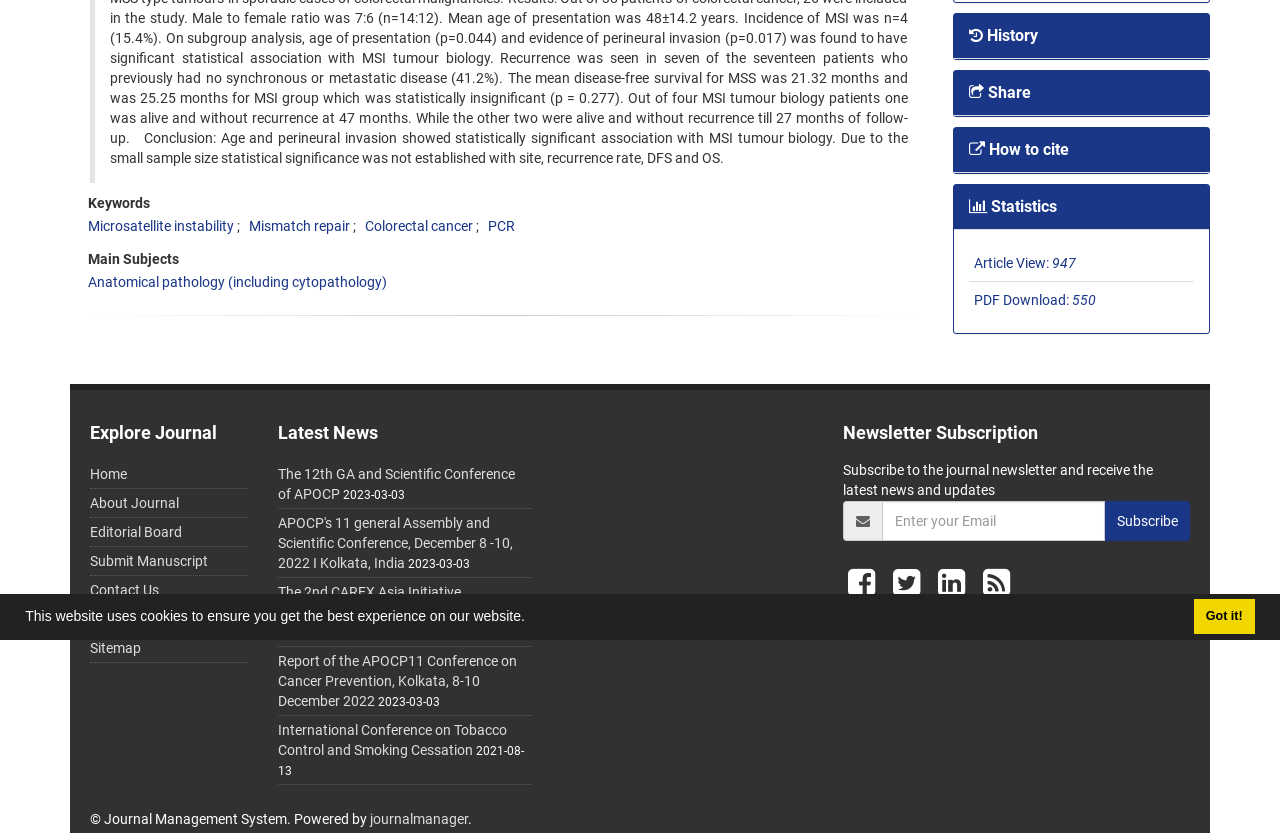Extract the bounding box of the UI element described as: "Article View: 947".

[0.761, 0.306, 0.84, 0.325]